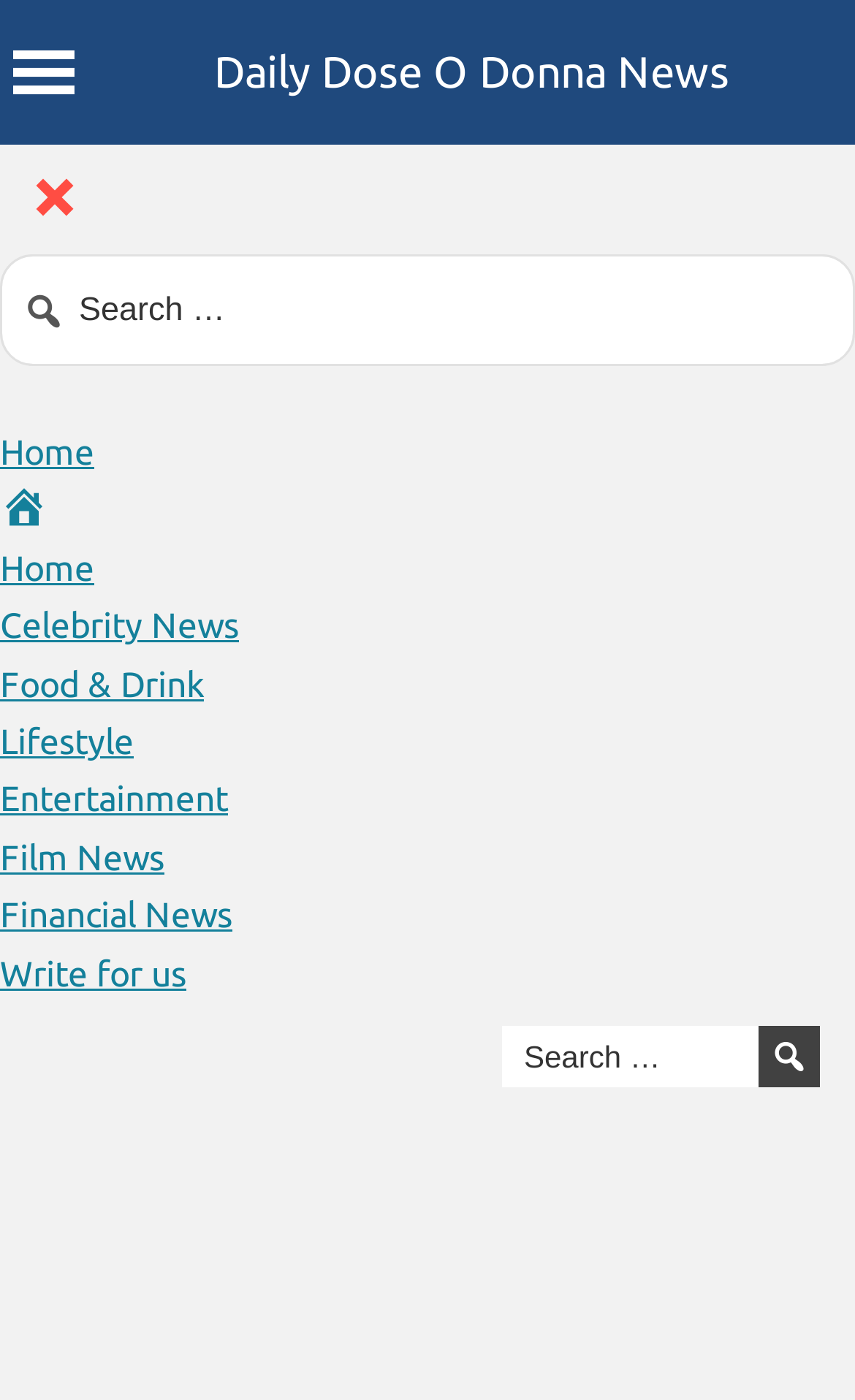Please find the bounding box coordinates of the clickable region needed to complete the following instruction: "go to home page". The bounding box coordinates must consist of four float numbers between 0 and 1, i.e., [left, top, right, bottom].

[0.0, 0.309, 0.11, 0.337]